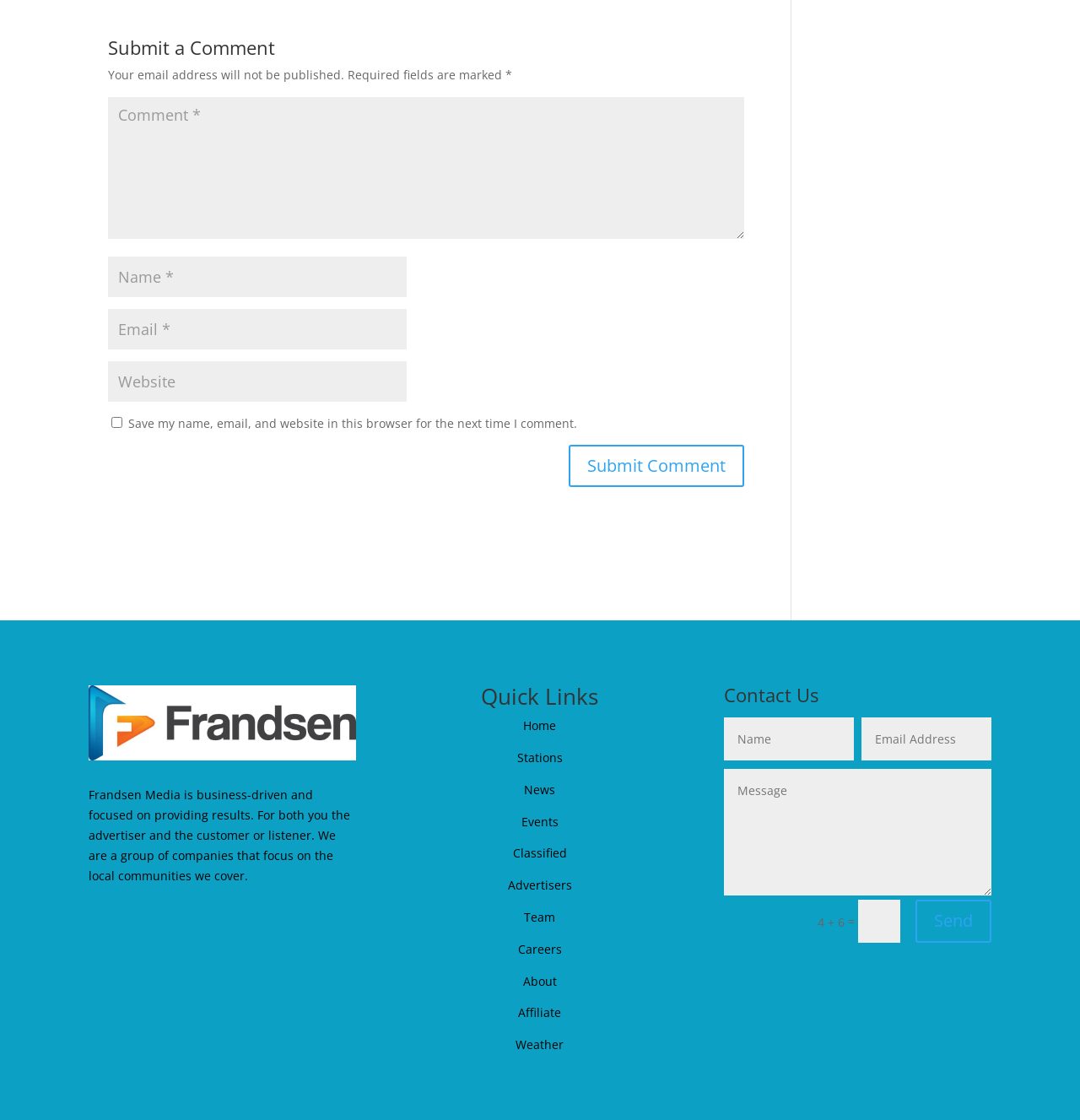Locate the bounding box coordinates of the segment that needs to be clicked to meet this instruction: "Send a message".

[0.848, 0.803, 0.918, 0.842]